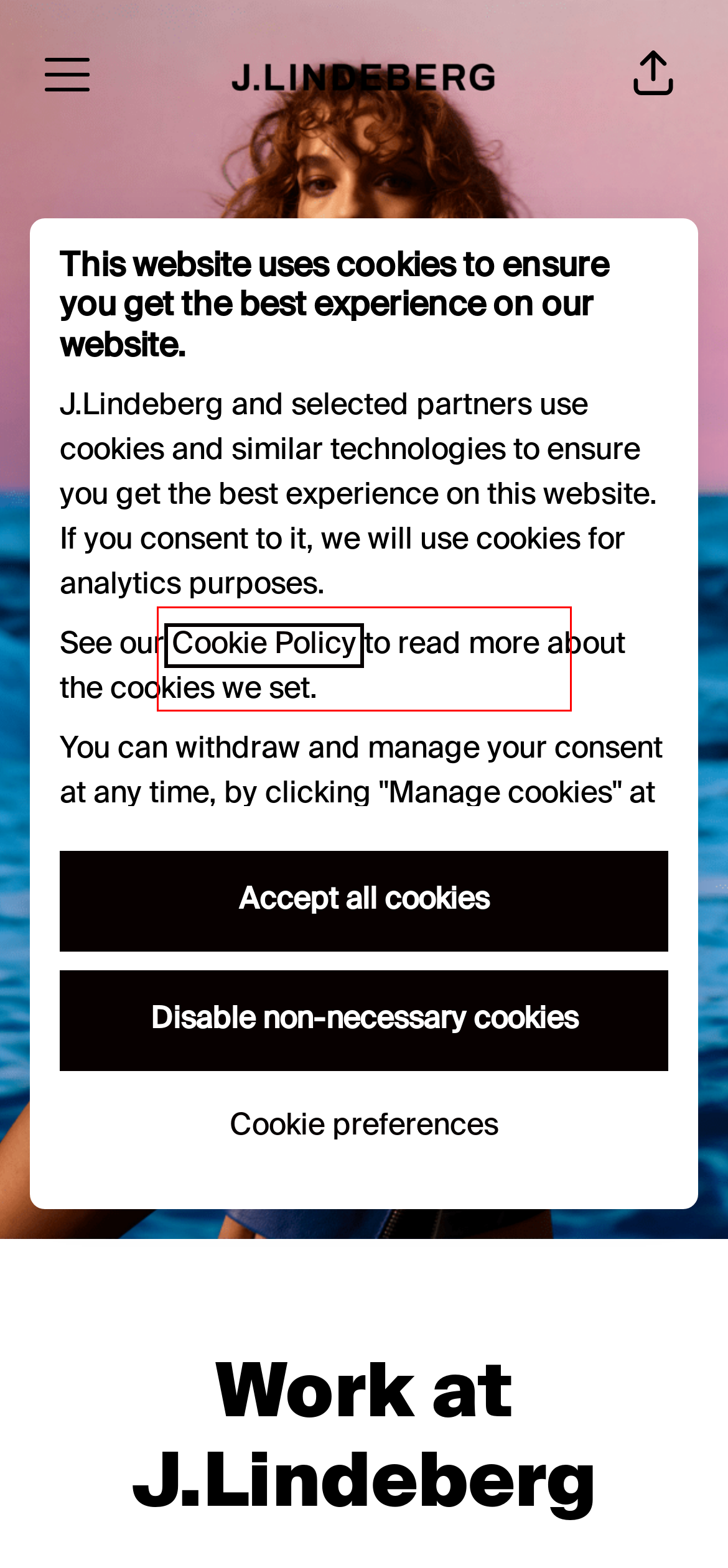Given a screenshot of a webpage with a red bounding box around a UI element, please identify the most appropriate webpage description that matches the new webpage after you click on the element. Here are the candidates:
A. J.Lindeberg – Connect
B. Supply Chain - J.Lindeberg
C. Cookie Policy - J.Lindeberg
D. Sales Department  - J.Lindeberg
E. PR Trainee - J.Lindeberg
F. Helsingborg - J.Lindeberg
G. Design Department  - J.Lindeberg
H. Headquarter - J.Lindeberg

A